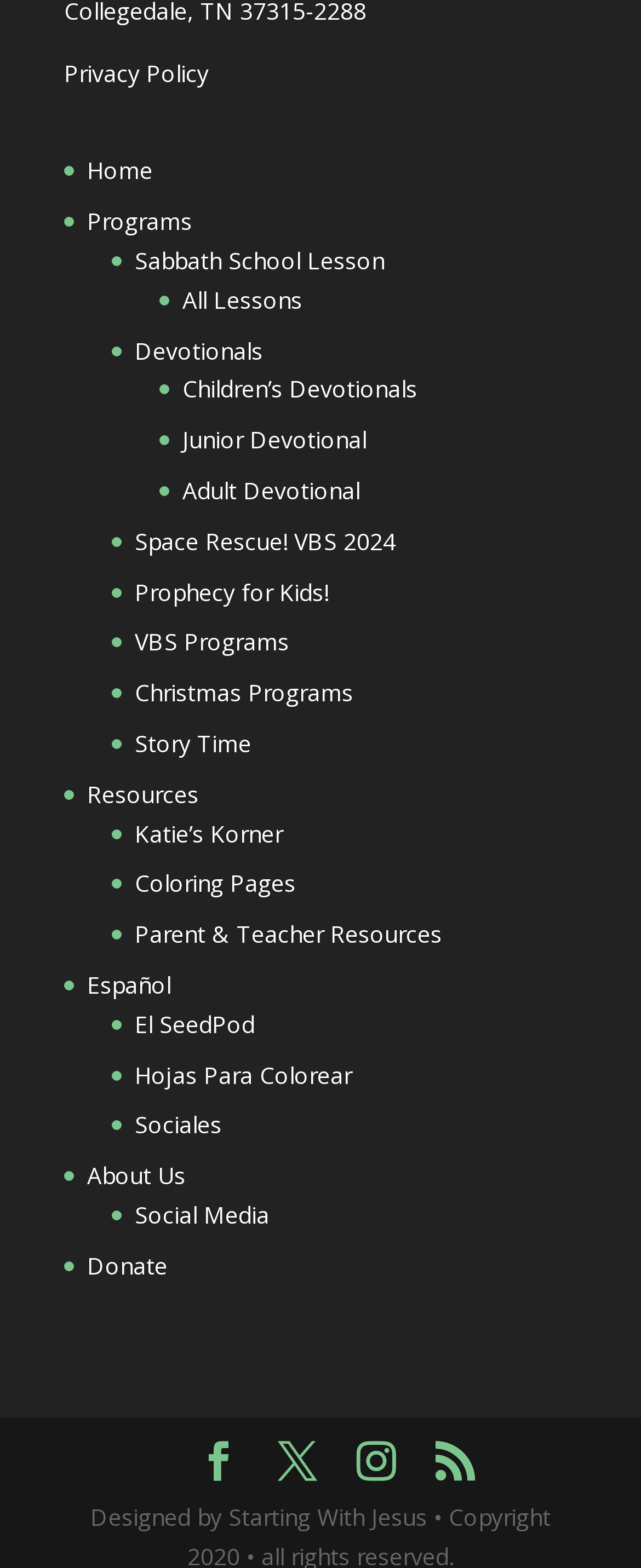Answer briefly with one word or phrase:
What is the first link on the webpage?

Privacy Policy